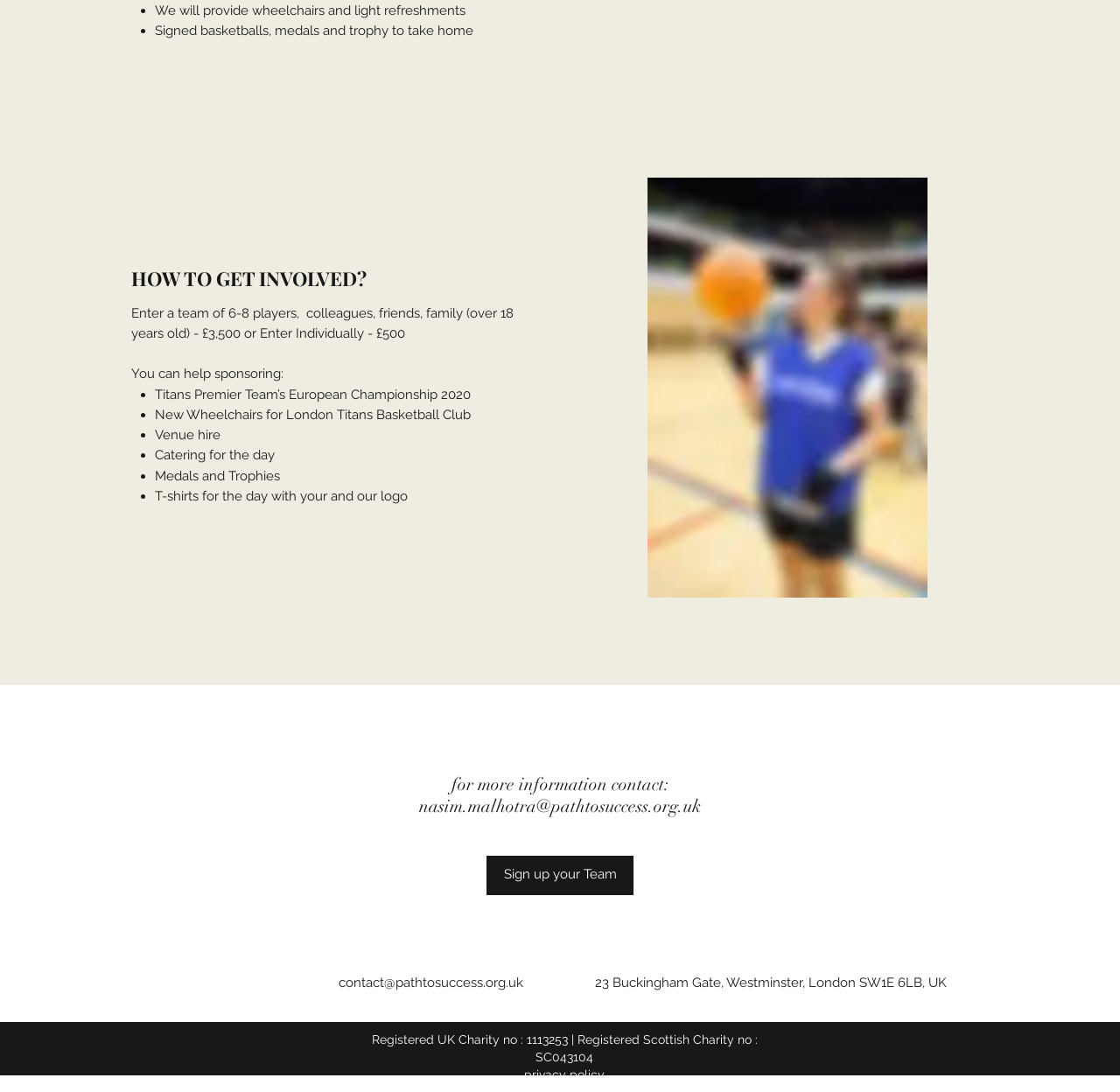Determine the bounding box coordinates of the region that needs to be clicked to achieve the task: "Sign up your Team".

[0.434, 0.783, 0.566, 0.819]